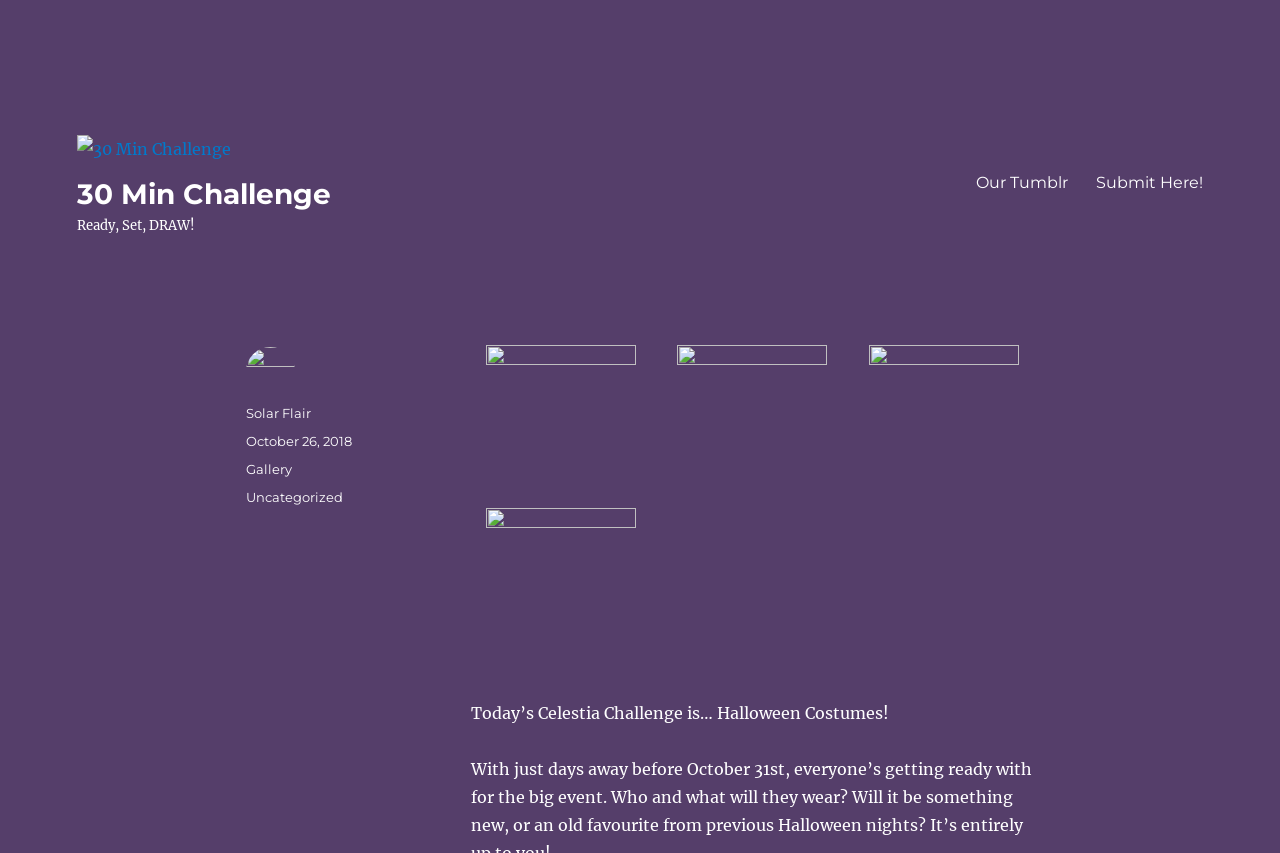Please analyze the image and provide a thorough answer to the question:
What is the author of the post?

In the footer section of the webpage, there is a link with the text 'Solar Flair' which is labeled as 'Author', suggesting that Solar Flair is the author of the post.